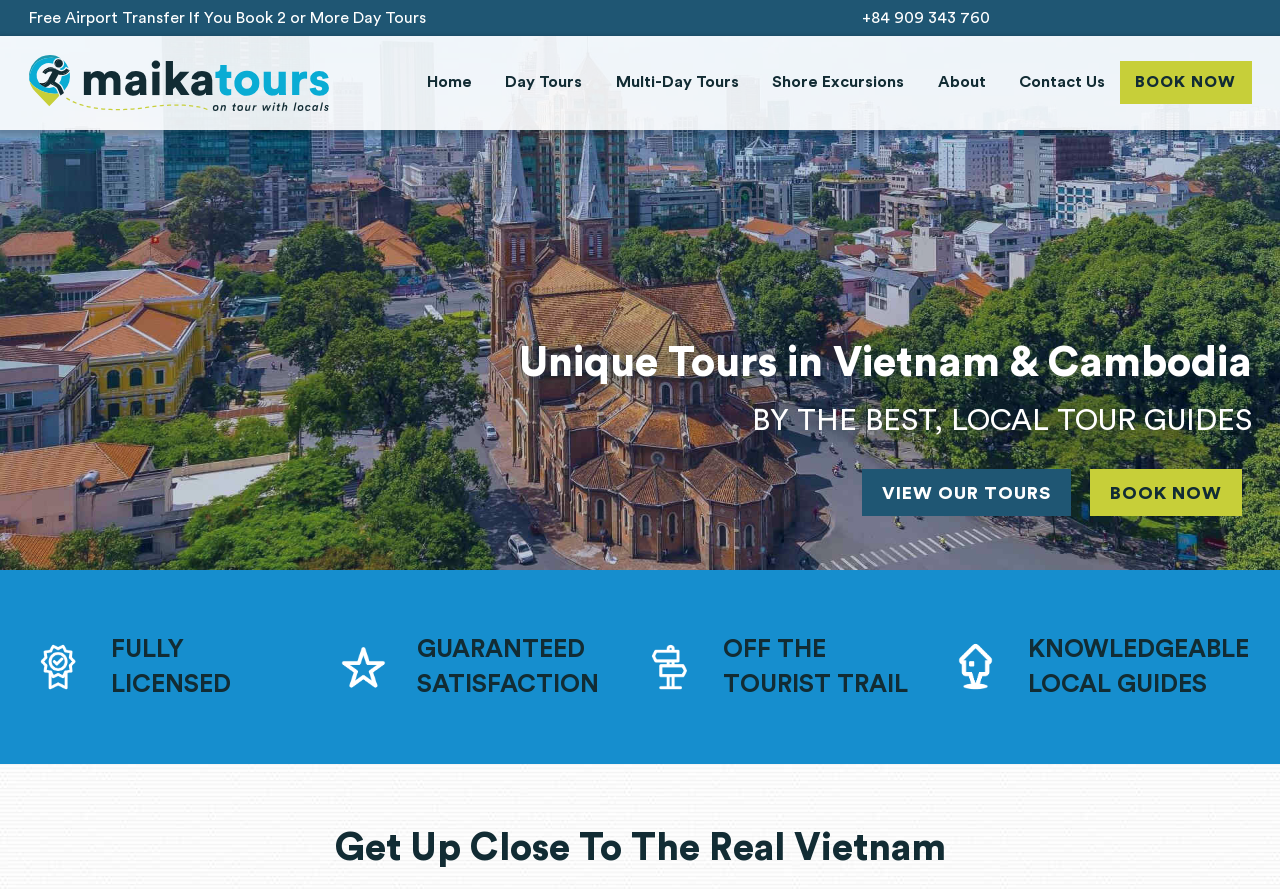Identify and provide the text content of the webpage's primary headline.

Unique Tours in Vietnam & Cambodia